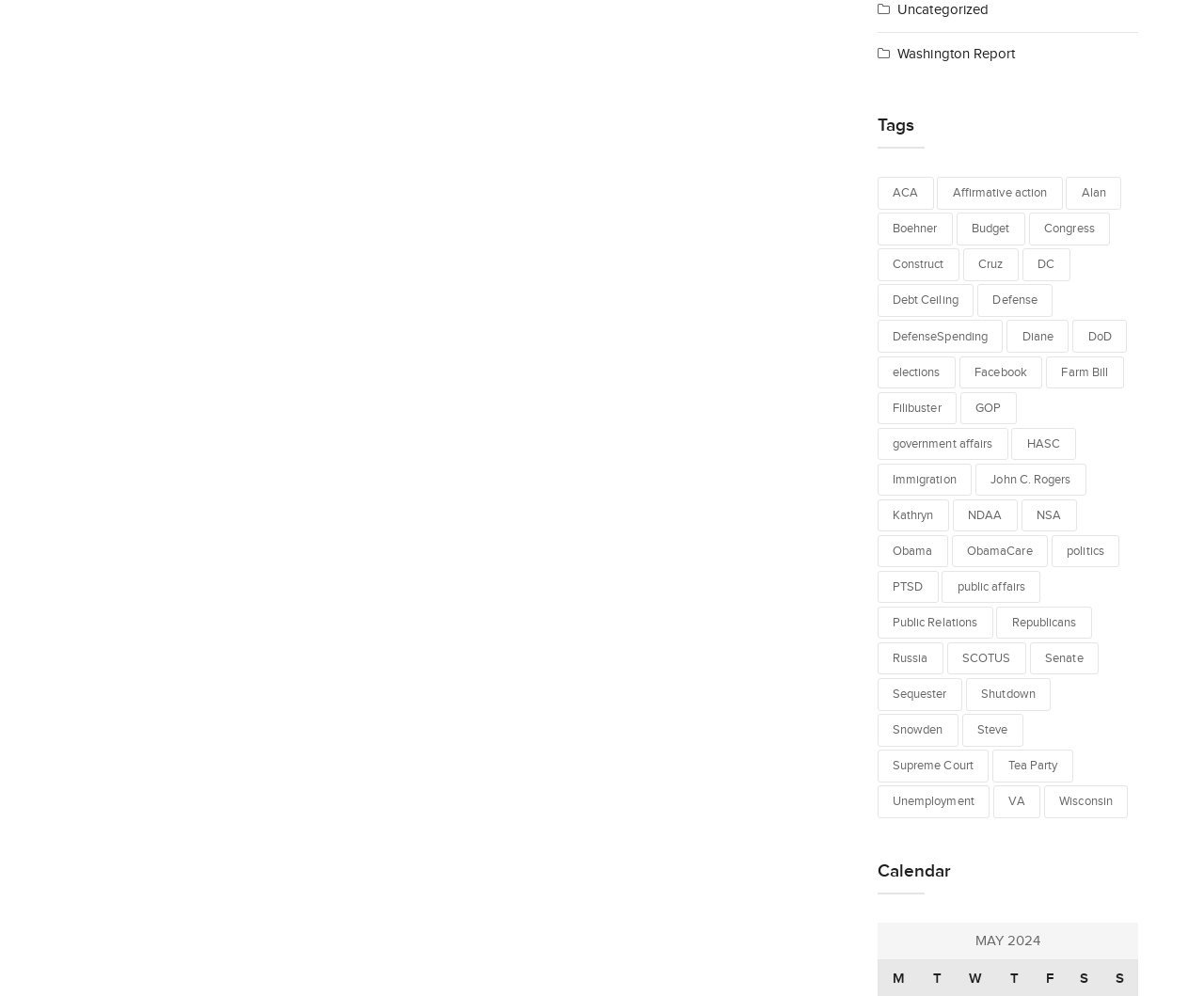Please determine the bounding box coordinates of the element to click on in order to accomplish the following task: "View the 'Tags' section". Ensure the coordinates are four float numbers ranging from 0 to 1, i.e., [left, top, right, bottom].

[0.729, 0.117, 0.945, 0.149]